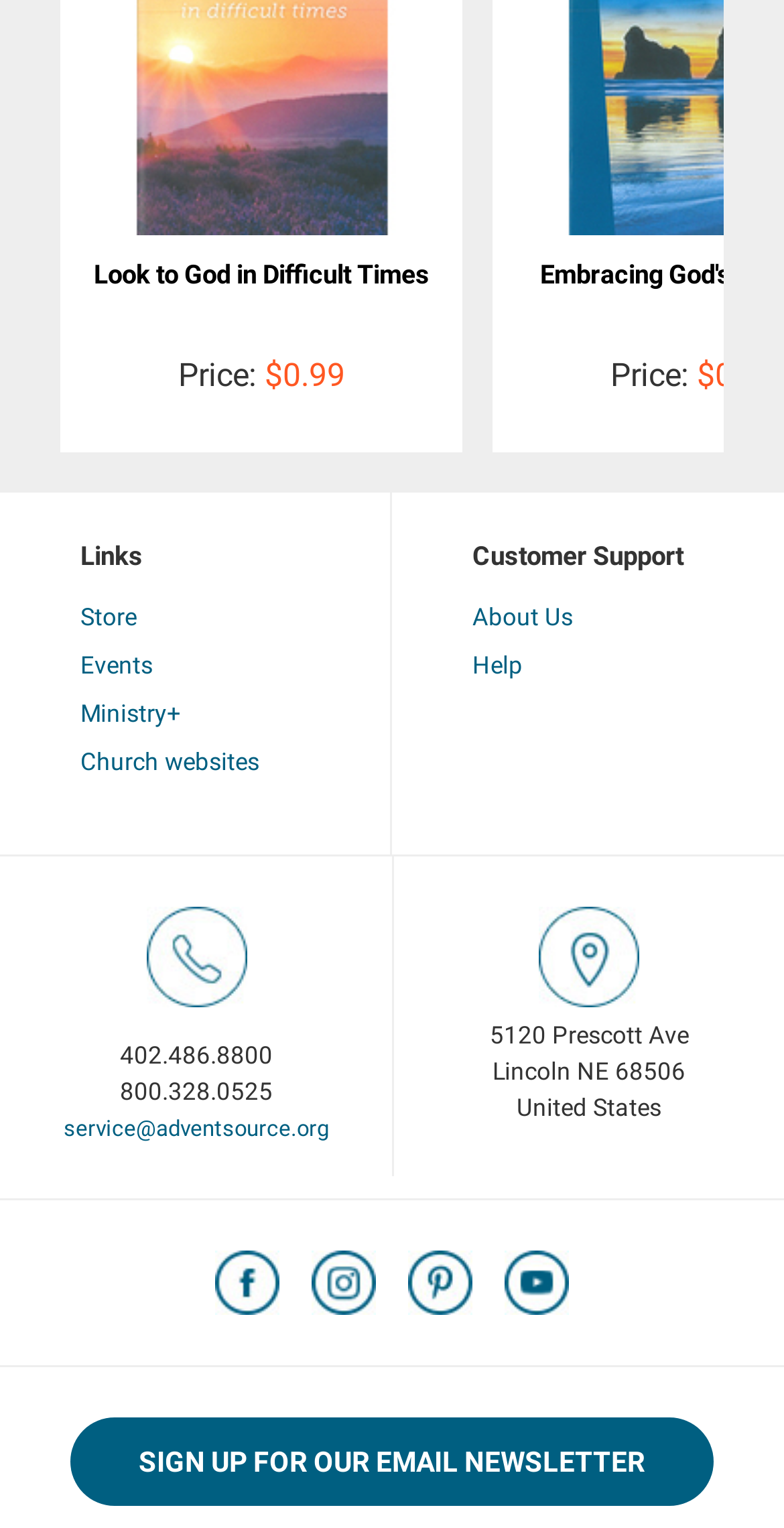Analyze the image and provide a detailed answer to the question: What is the price of the product?

The price of the product can be found in the StaticText elements with IDs 577 and 582, which both display the price as '$0.99'.